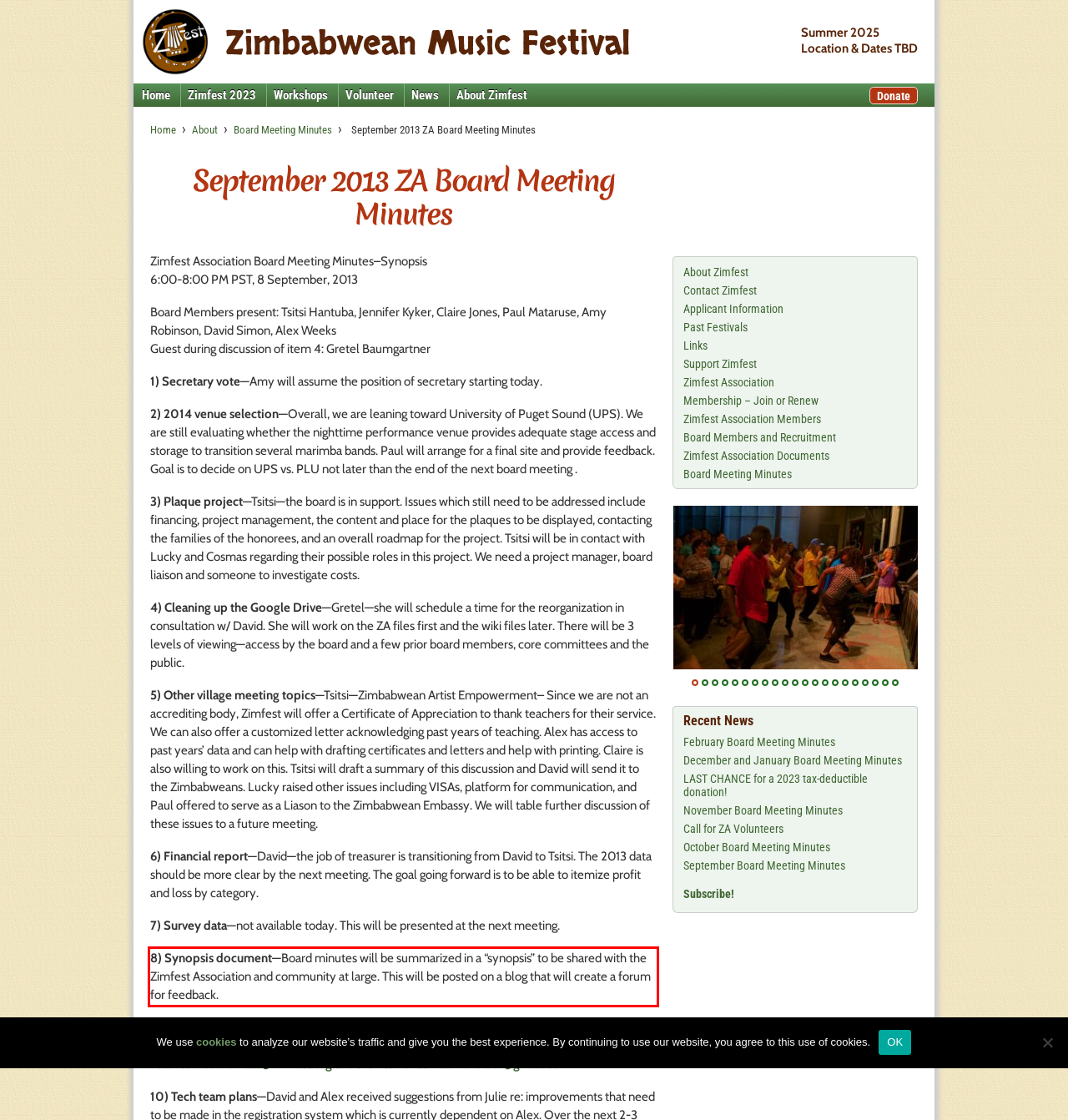Please look at the screenshot provided and find the red bounding box. Extract the text content contained within this bounding box.

8) Synopsis document—Board minutes will be summarized in a “synopsis” to be shared with the Zimfest Association and community at large. This will be posted on a blog that will create a forum for feedback.